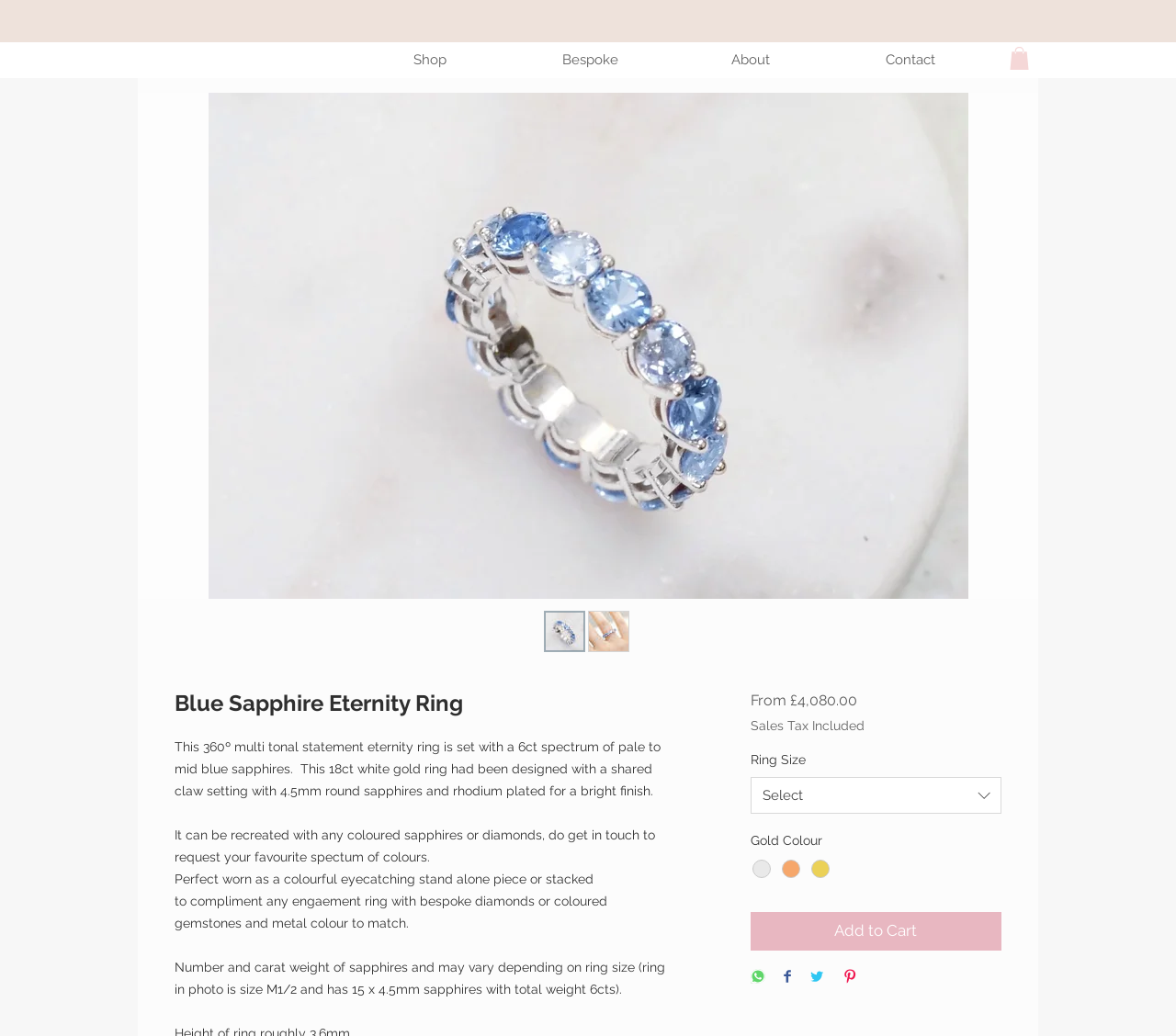Find the bounding box coordinates corresponding to the UI element with the description: "Sign in / Join". The coordinates should be formatted as [left, top, right, bottom], with values as floats between 0 and 1.

None